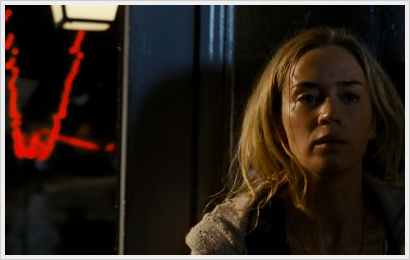What is Evelyn's hair like in this scene?
Observe the image and answer the question with a one-word or short phrase response.

Disheveled